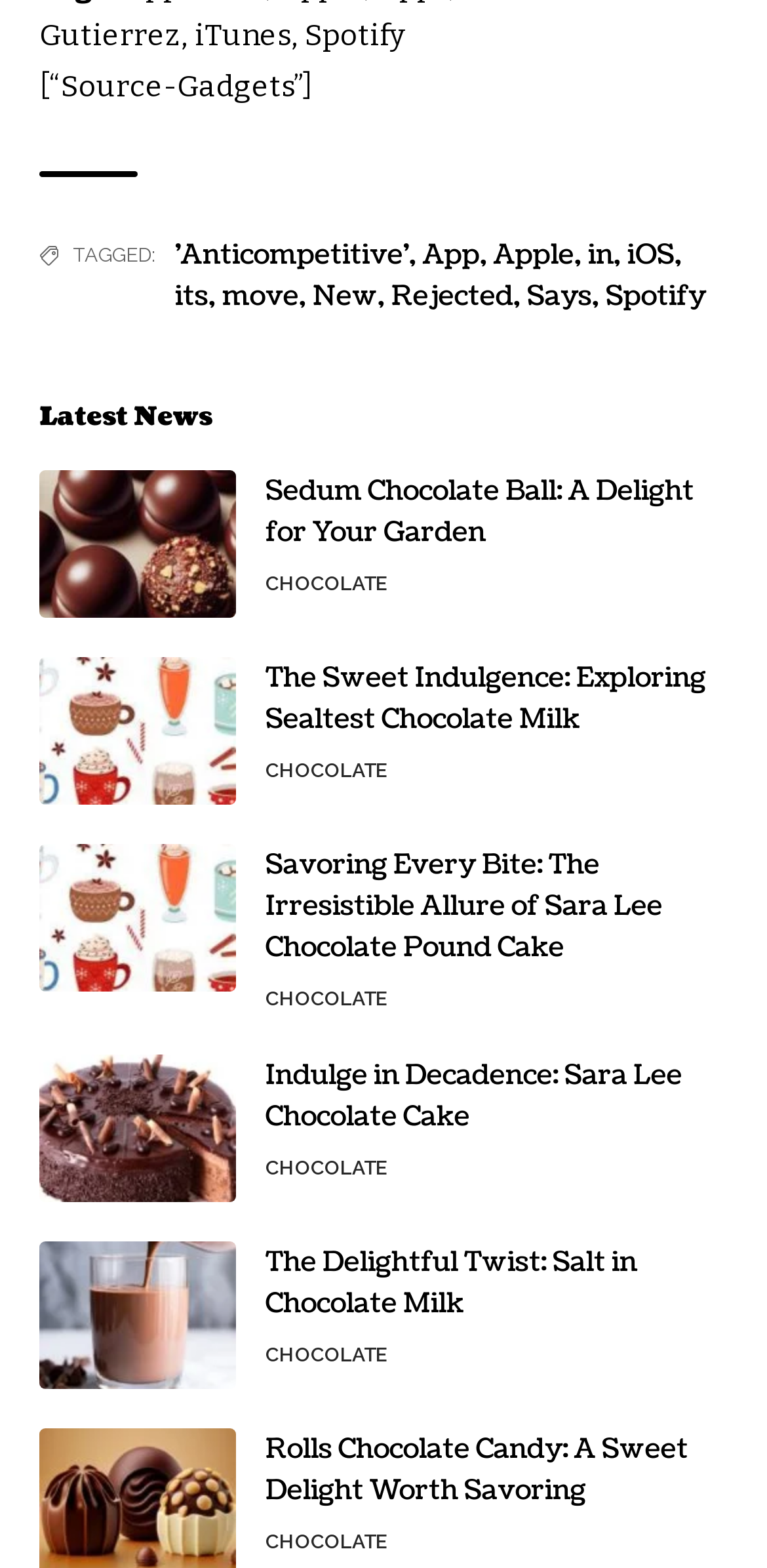Please identify the bounding box coordinates of the region to click in order to complete the task: "Click on 'Anticompetitive' tag". The coordinates must be four float numbers between 0 and 1, specified as [left, top, right, bottom].

[0.228, 0.151, 0.533, 0.175]